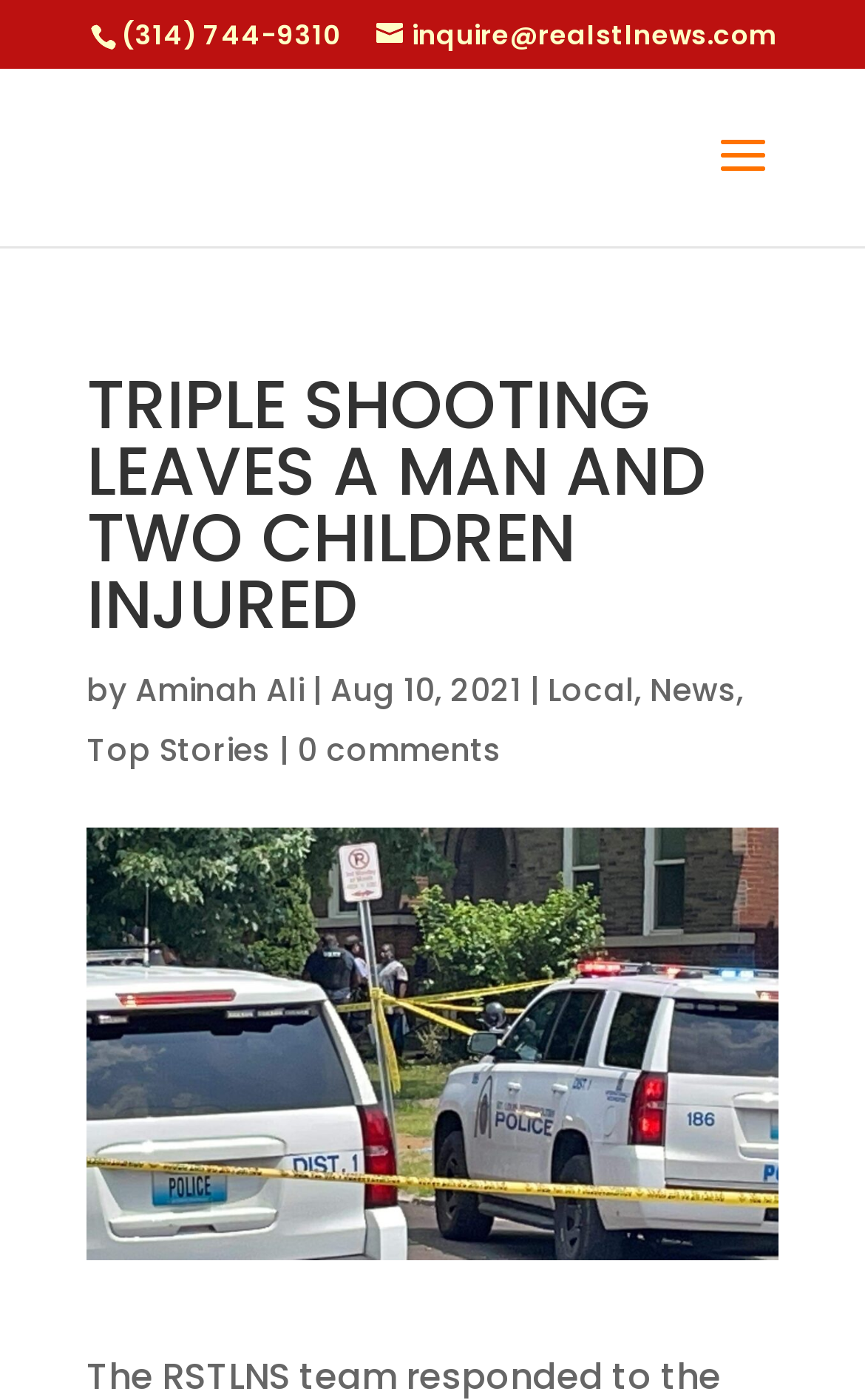Give a comprehensive overview of the webpage, including key elements.

The webpage appears to be a news article page, with a focus on a specific news story. At the top of the page, there is a phone number "(314) 744-9310" and an email address "inquire@realstlnews.com" in the top-left and top-right corners, respectively.

Below this, there is a prominent heading that reads "TRIPLE SHOOTING LEAVES A MAN AND TWO CHILDREN INJURED", which takes up most of the width of the page. Underneath this heading, there is a byline that reads "by Aminah Ali" on the left, followed by the date "Aug 10, 2021" in the center, and two category links "Local" and "News" on the right.

Further down, there is a section with three links: "Top Stories" on the left, a vertical bar in the center, and "0 comments" on the right. This section appears to be a navigation or categorization section.

Overall, the webpage has a clear and organized structure, with a focus on presenting a specific news story and providing some navigation and categorization options.